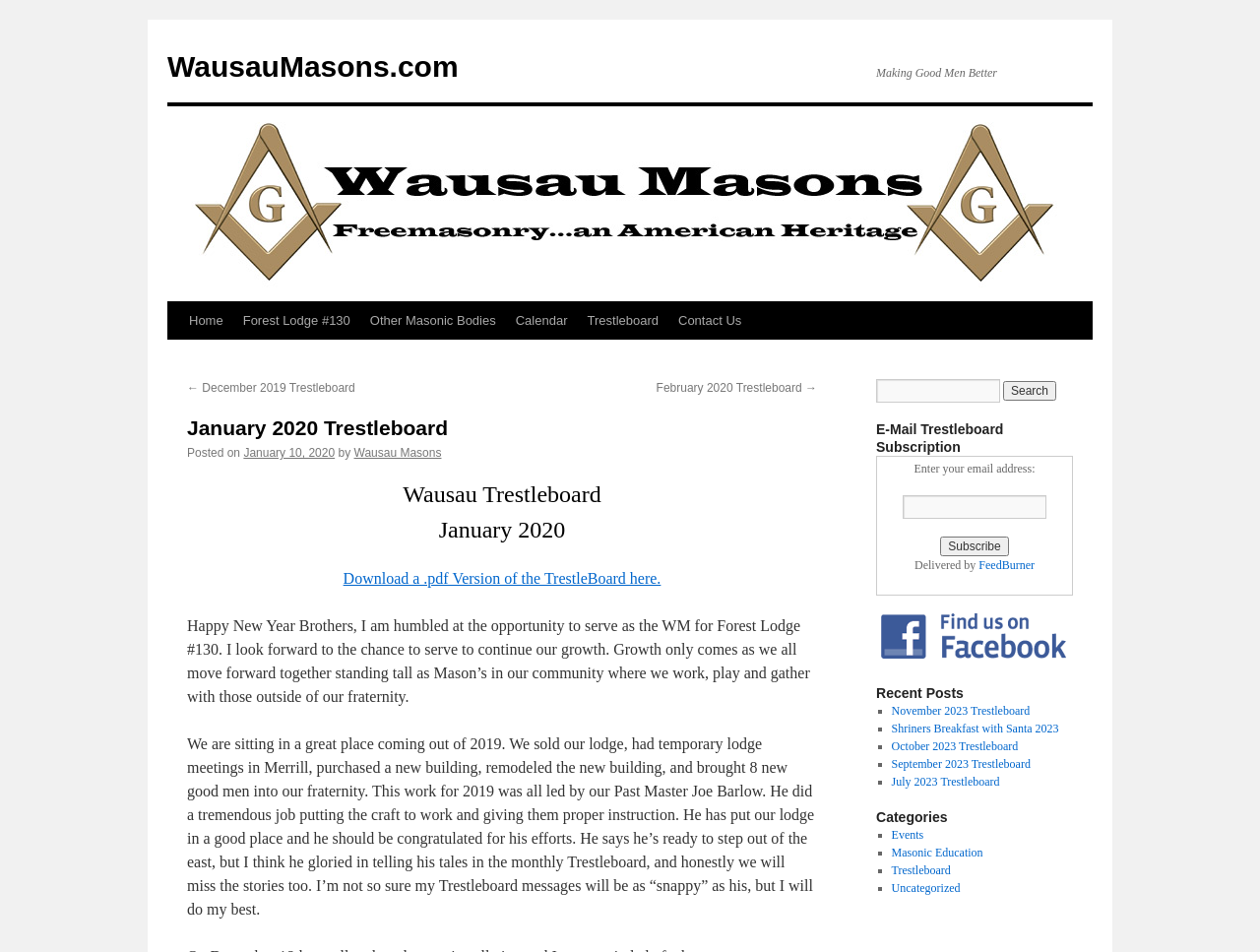Locate the headline of the webpage and generate its content.

January 2020 Trestleboard